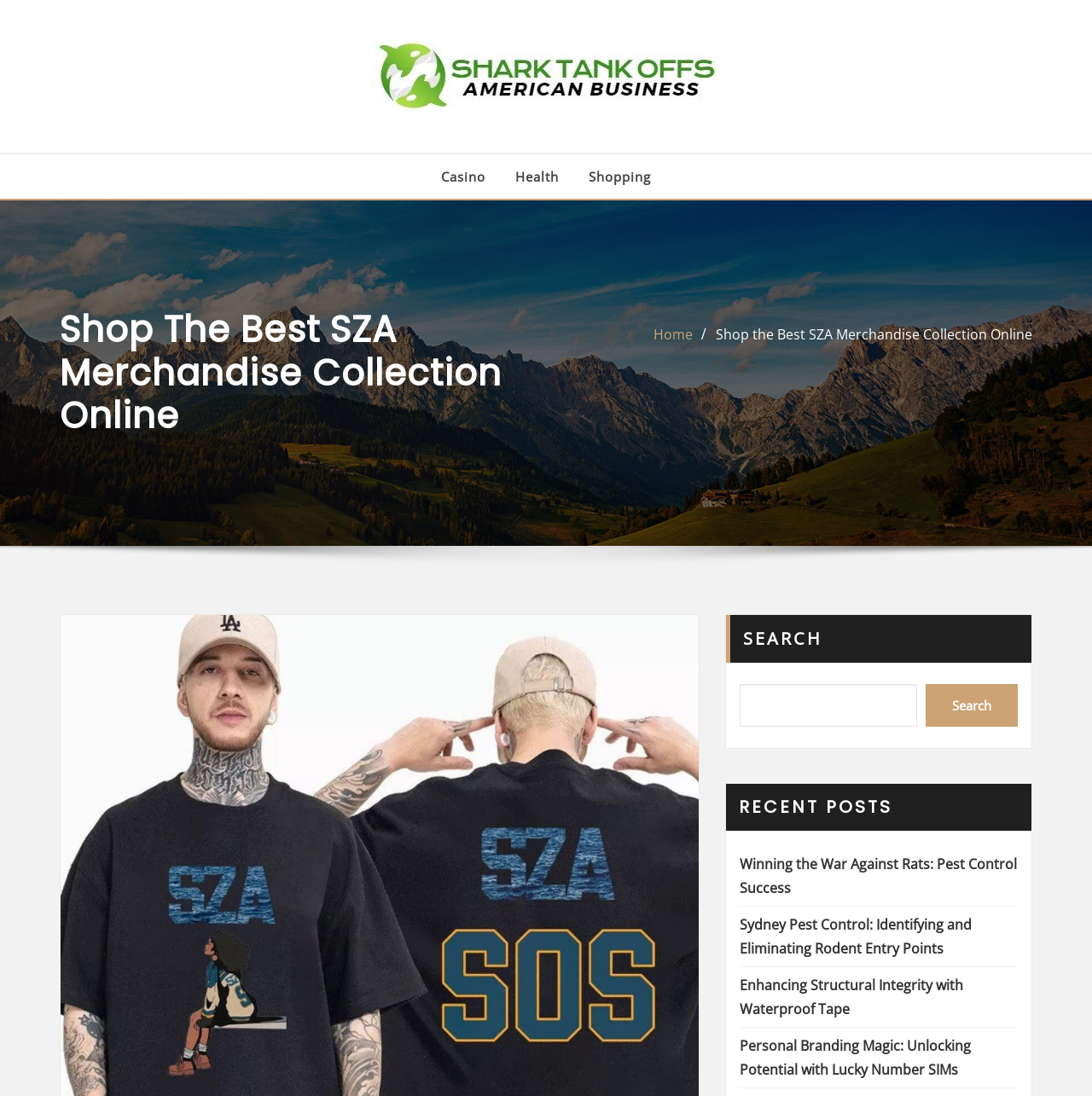Please respond to the question with a concise word or phrase:
What is the category of the link 'Casino'?

Health